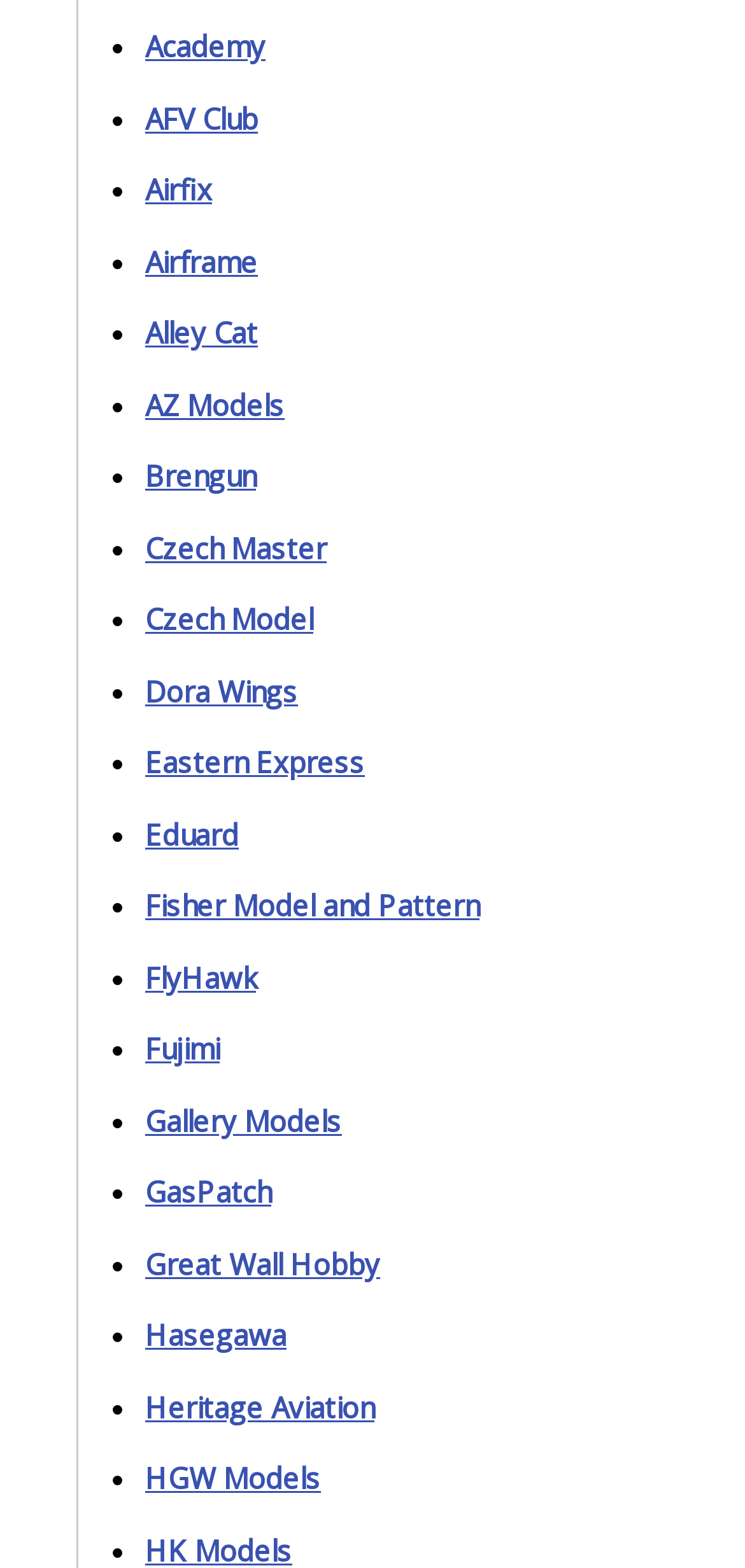Please determine the bounding box coordinates of the element's region to click for the following instruction: "Visit Airfix website".

[0.195, 0.109, 0.285, 0.133]